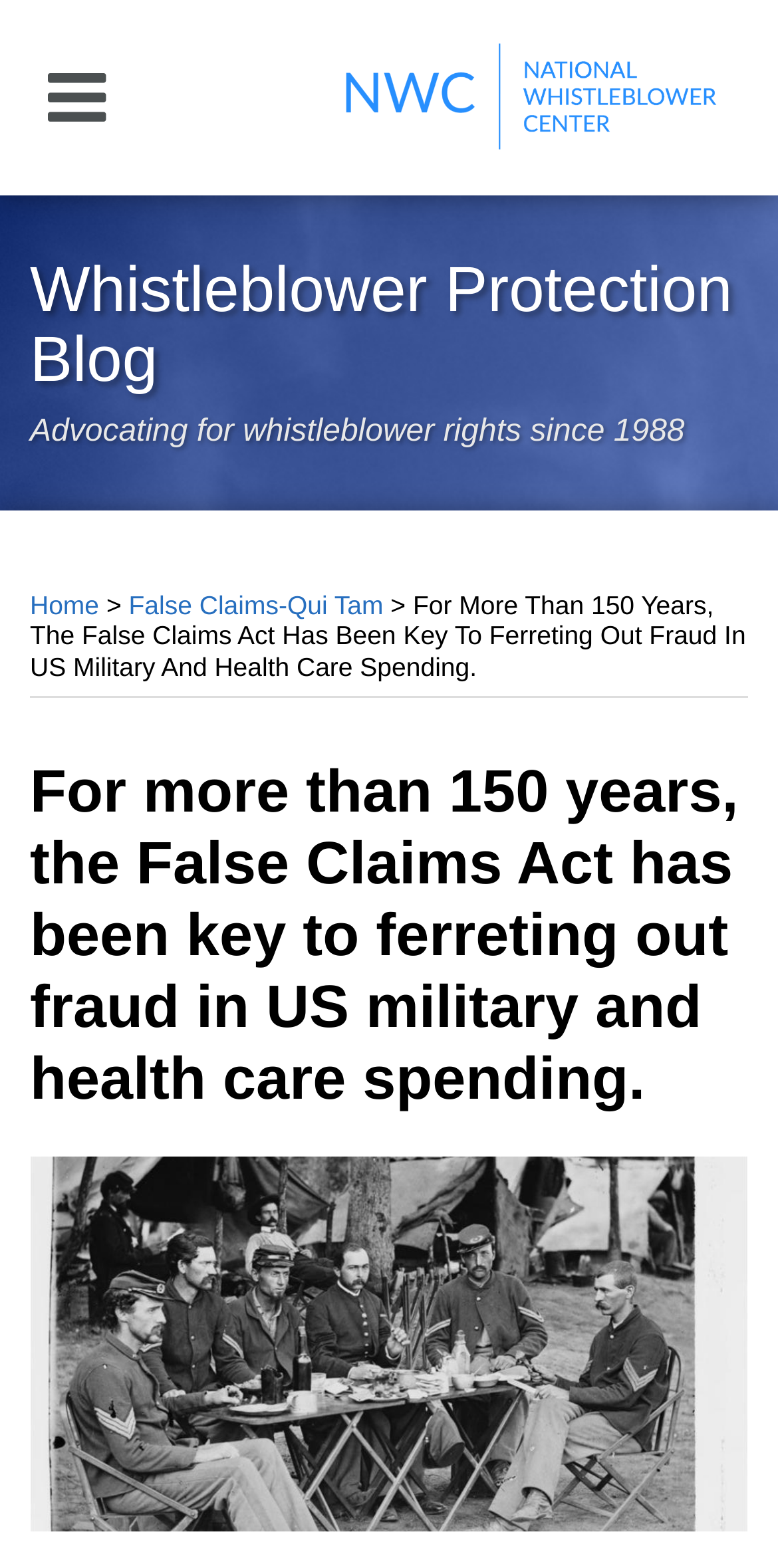Kindly determine the bounding box coordinates for the clickable area to achieve the given instruction: "Click the False Claims-Qui Tam link".

[0.165, 0.376, 0.493, 0.395]